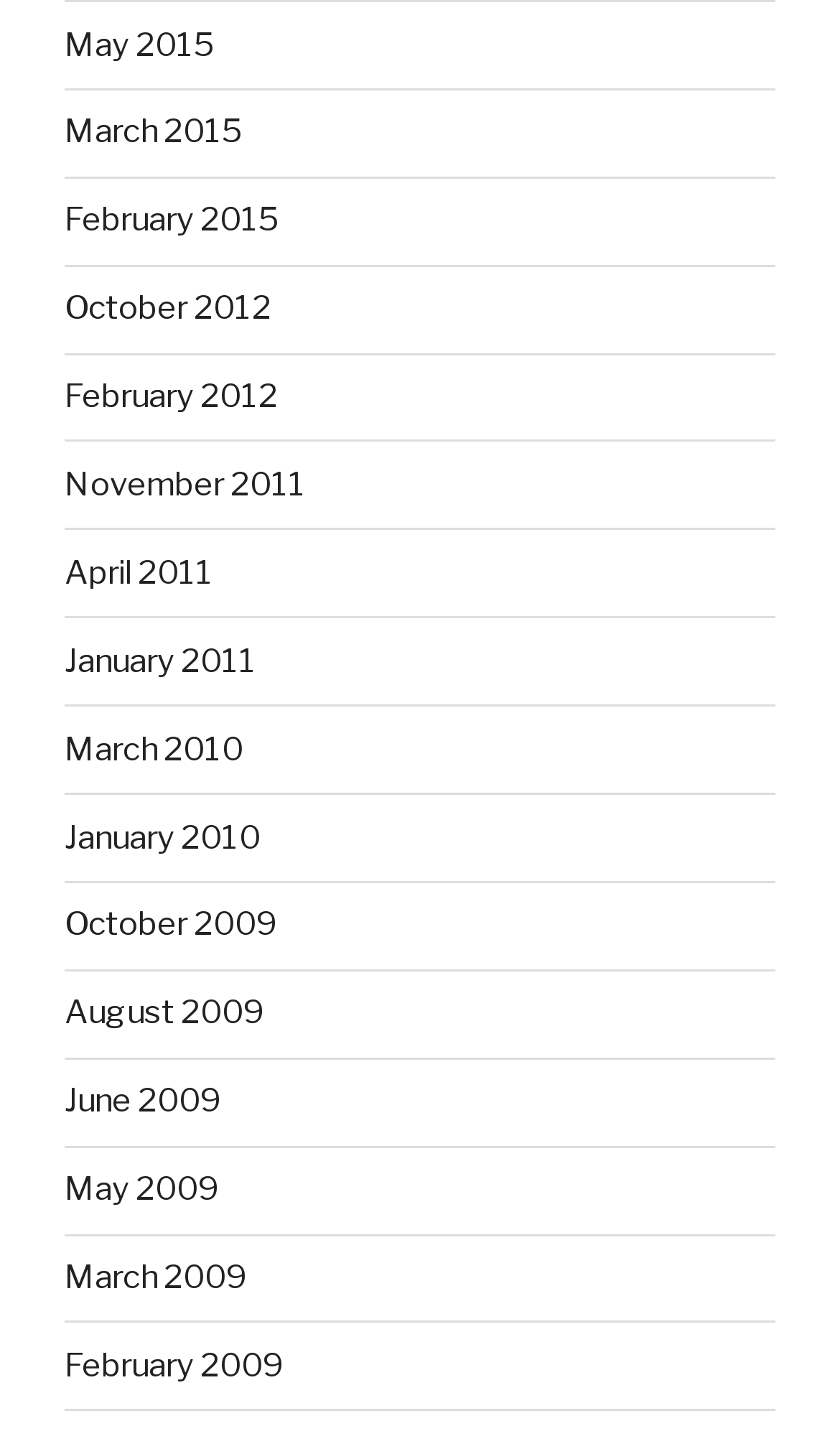Determine the bounding box coordinates of the clickable region to follow the instruction: "Read about us".

None